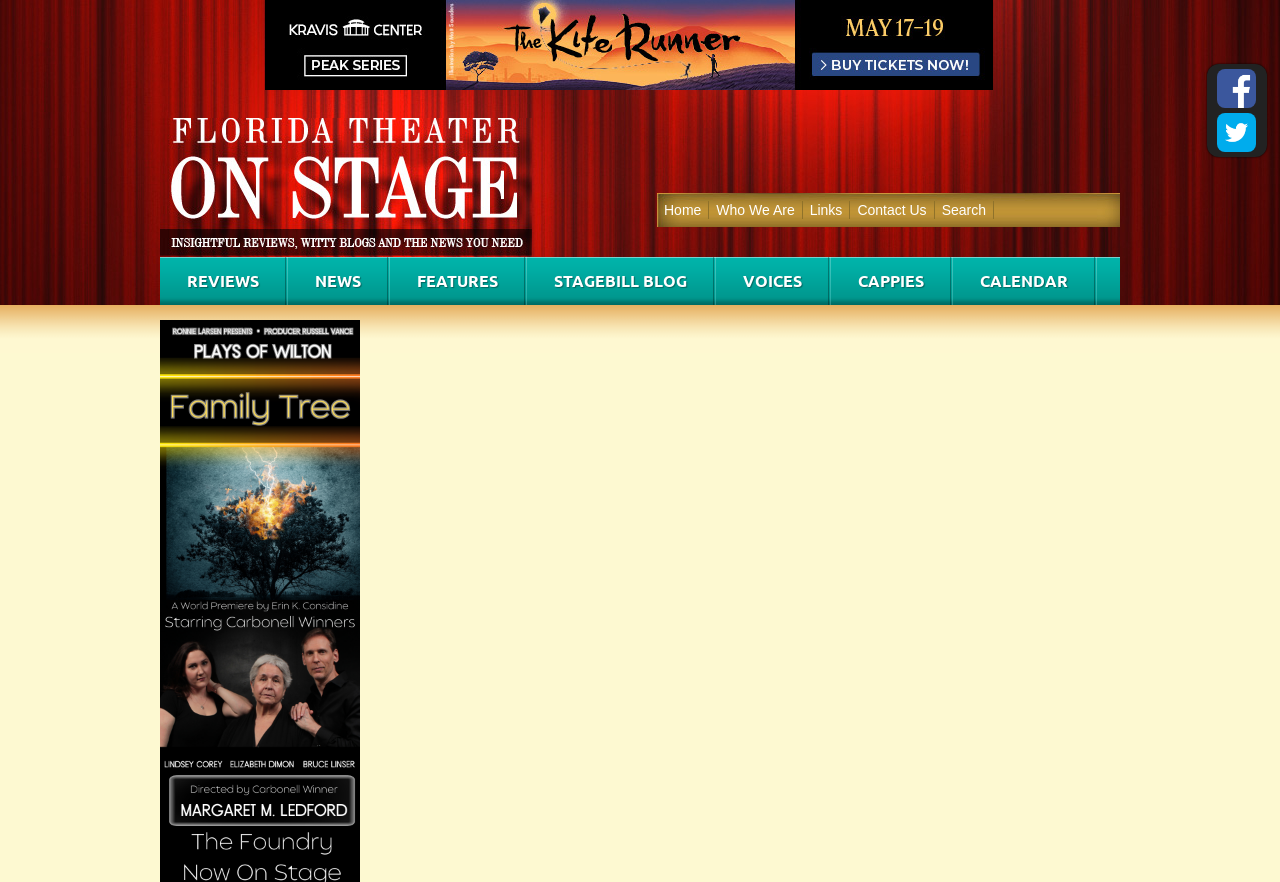Identify the bounding box for the described UI element. Provide the coordinates in (top-left x, top-left y, bottom-right x, bottom-right y) format with values ranging from 0 to 1: Contact Us

[0.664, 0.228, 0.73, 0.248]